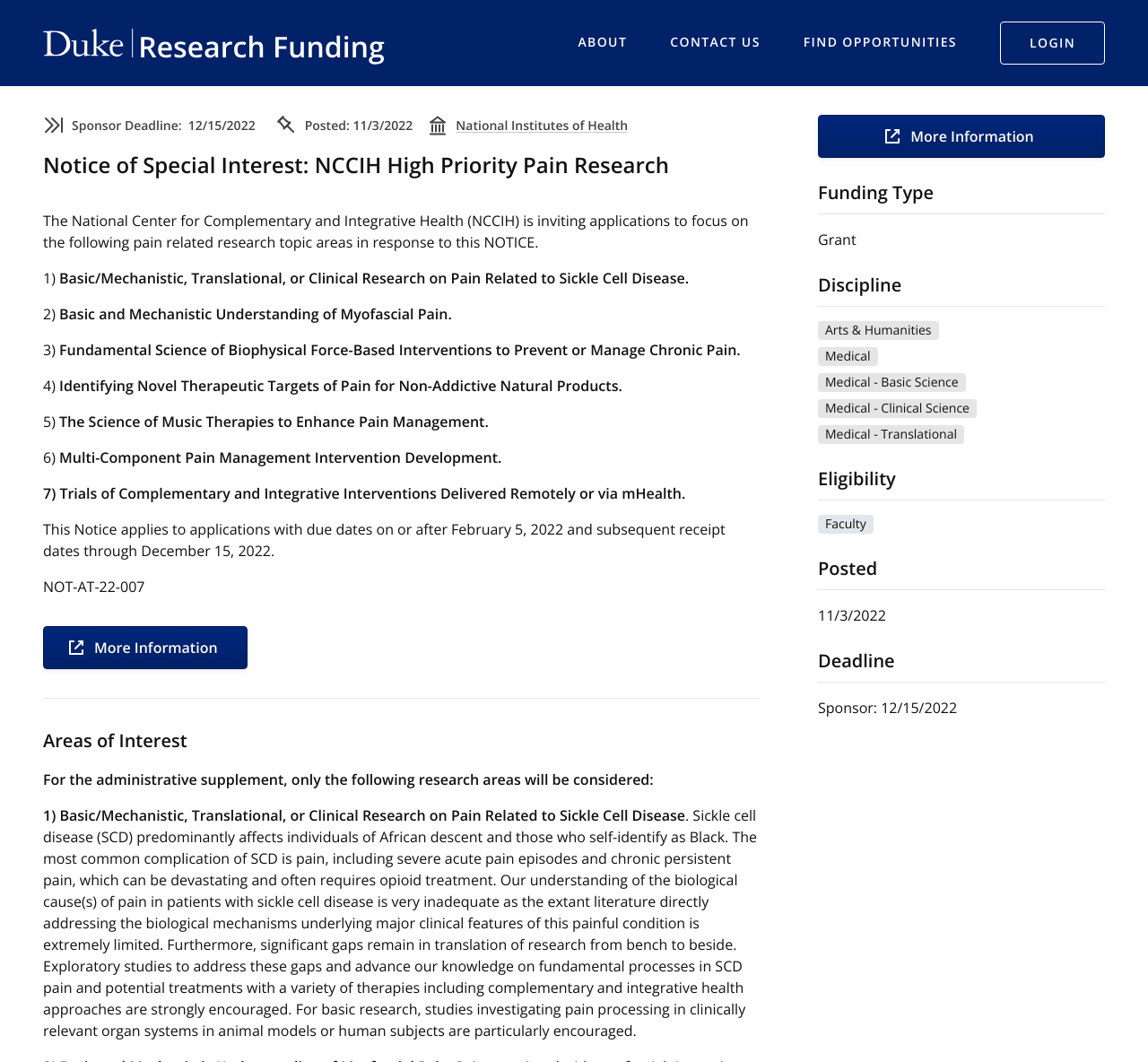From the image, can you give a detailed response to the question below:
What is the eligibility for?

I found the eligibility by looking at the 'Eligibility' section, which is located at the bottom of the webpage. The eligibility is displayed as 'Faculty'.